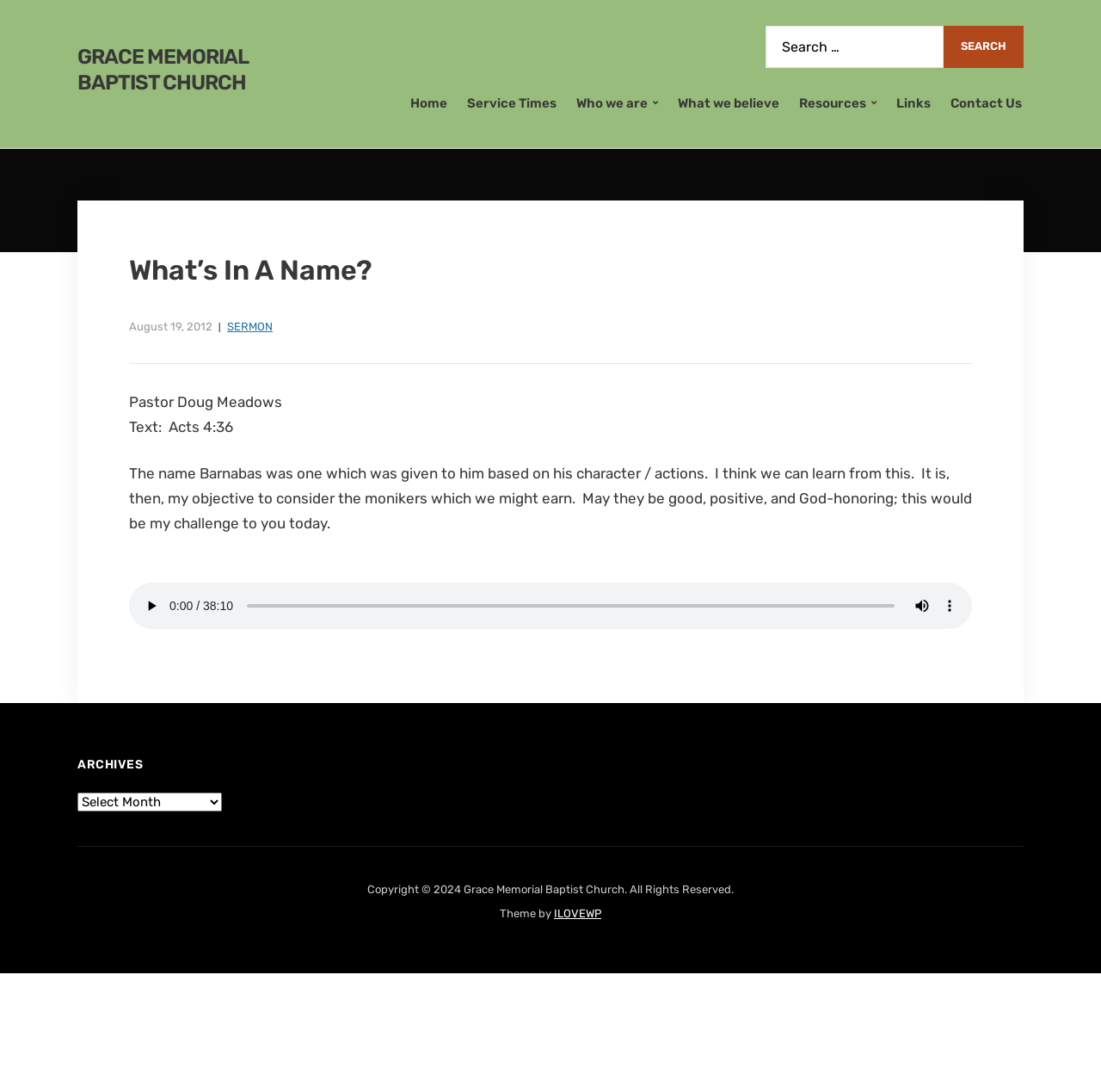Respond with a single word or phrase:
What is the topic of the sermon?

Acts 4:36